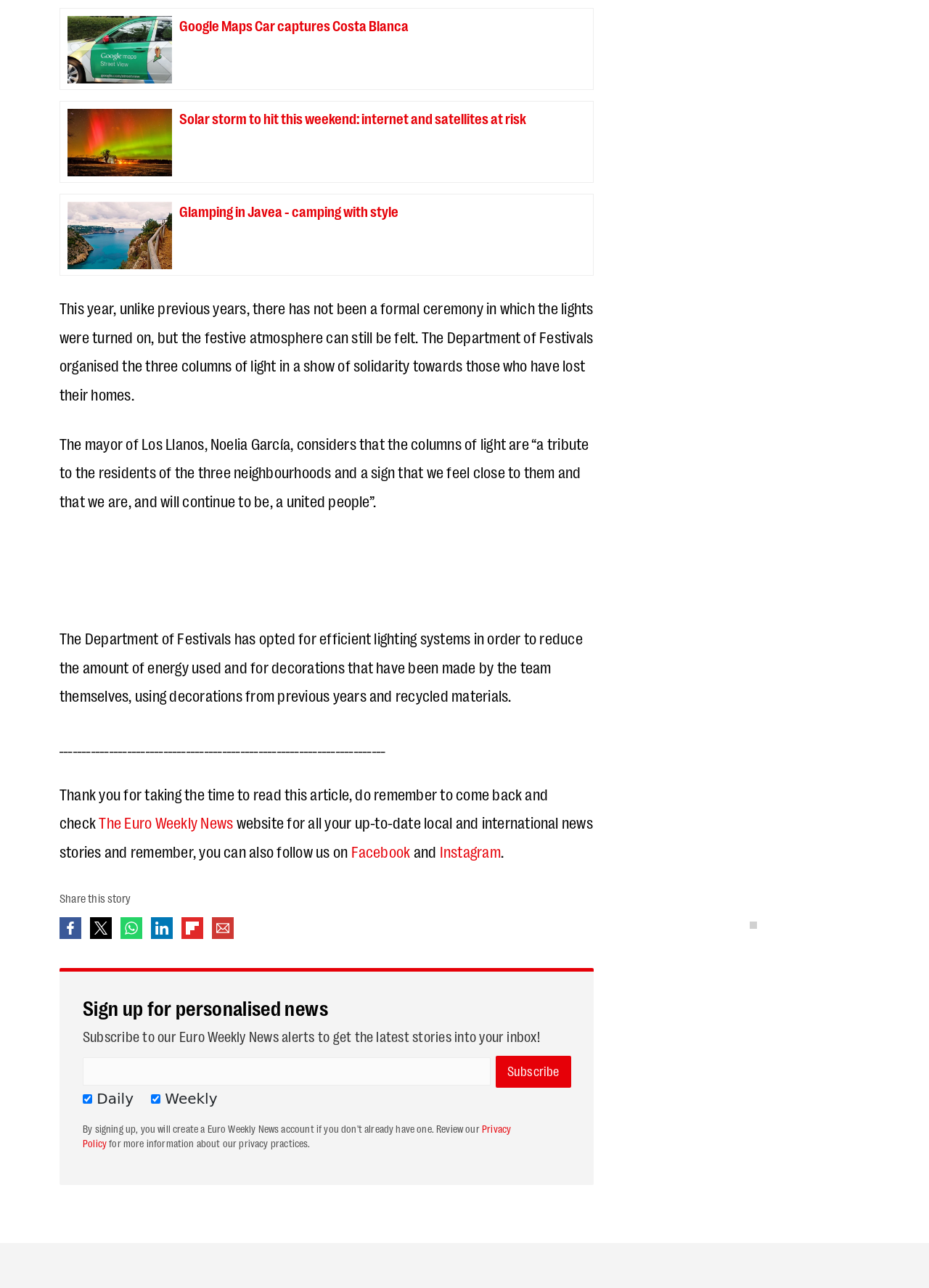Answer the question with a brief word or phrase:
What is the purpose of the 'Subscribe' button?

to receive news alerts